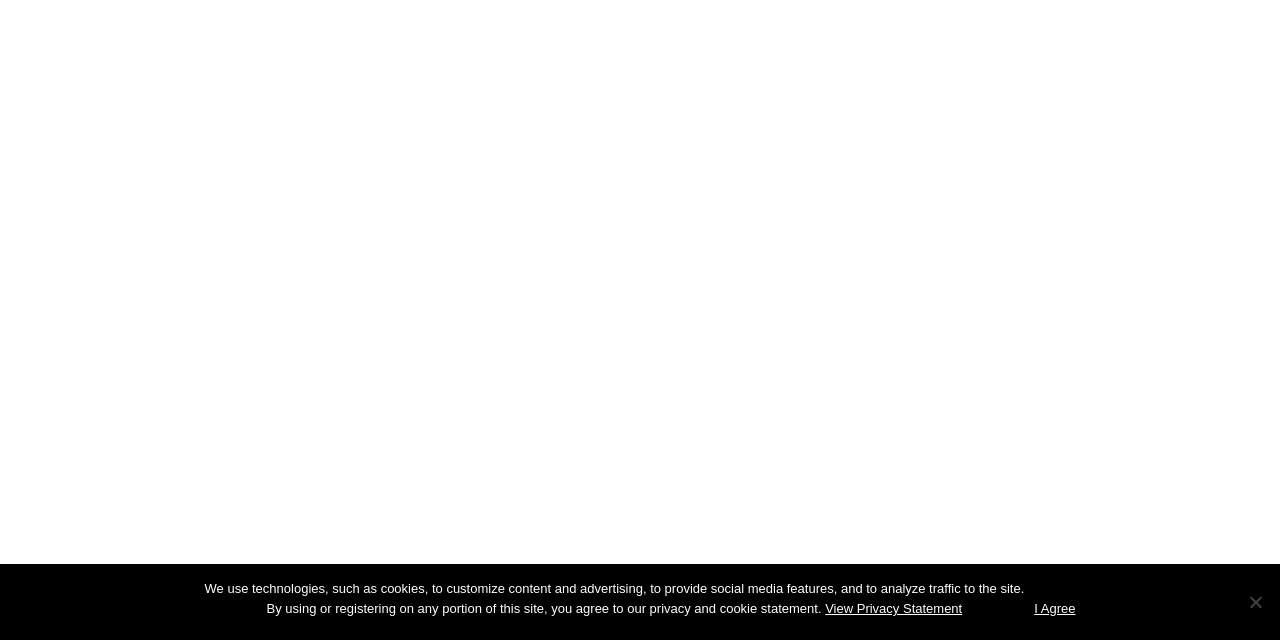Using the provided element description: "I Agree", identify the bounding box coordinates. The coordinates should be four floats between 0 and 1 in the order [left, top, right, bottom].

[0.808, 0.932, 0.84, 0.963]